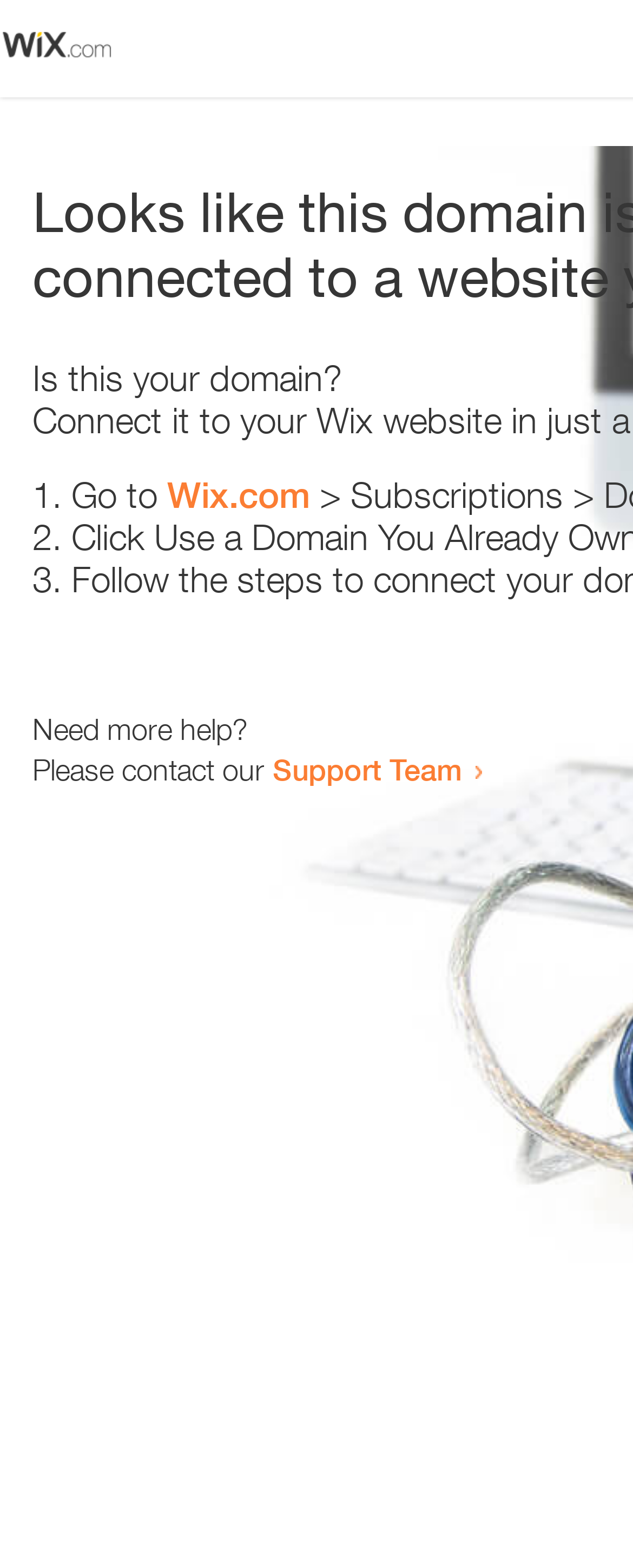Identify the main heading of the webpage and provide its text content.

Looks like this domain isn't
connected to a website yet